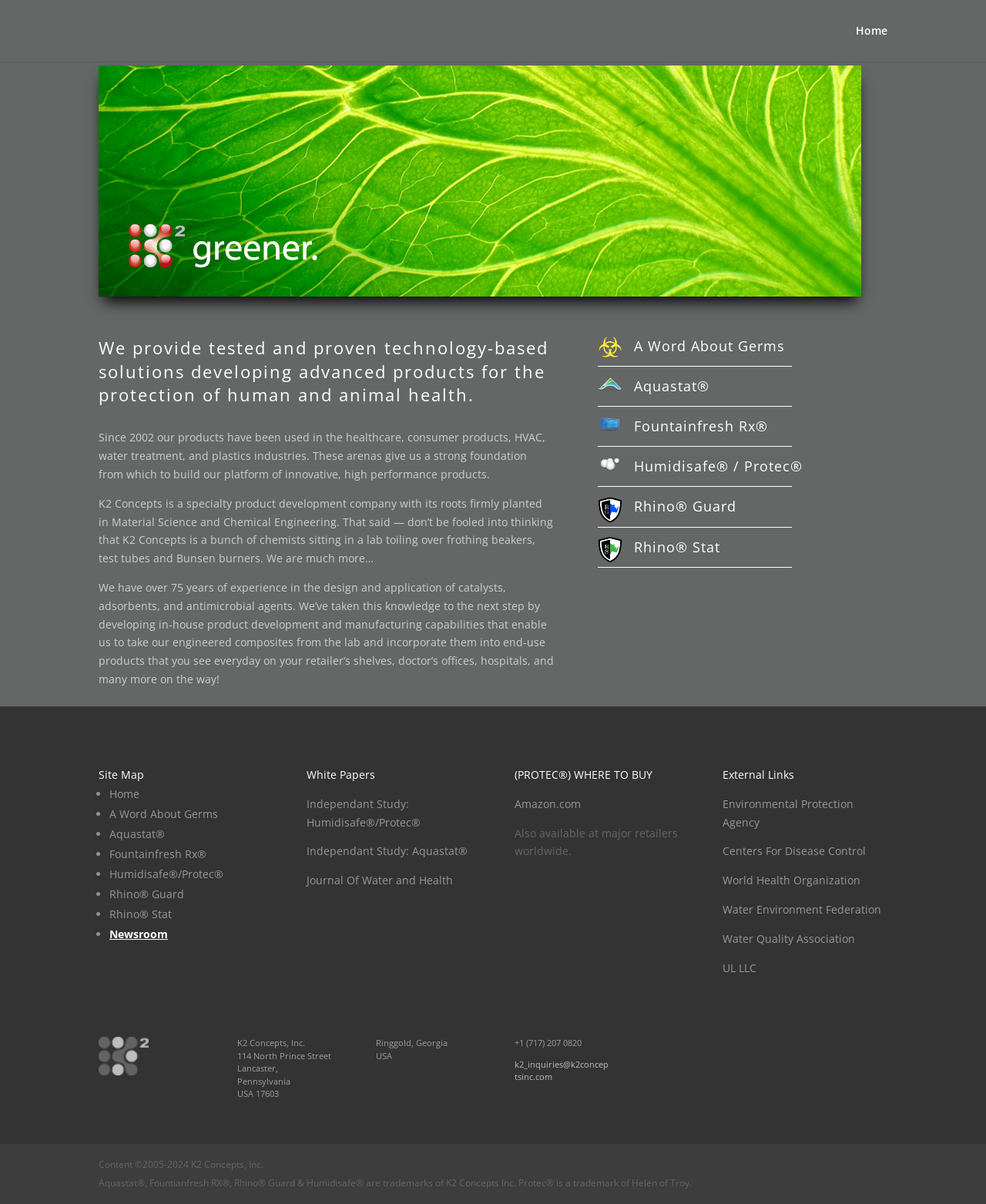What is the company name mentioned on the webpage?
Use the image to give a comprehensive and detailed response to the question.

The company name is mentioned in the footer section of the webpage, specifically in the address section, which reads 'K2 Concepts, Inc. 114 North Prince Street Lancaster, Pennsylvania USA 17603'.